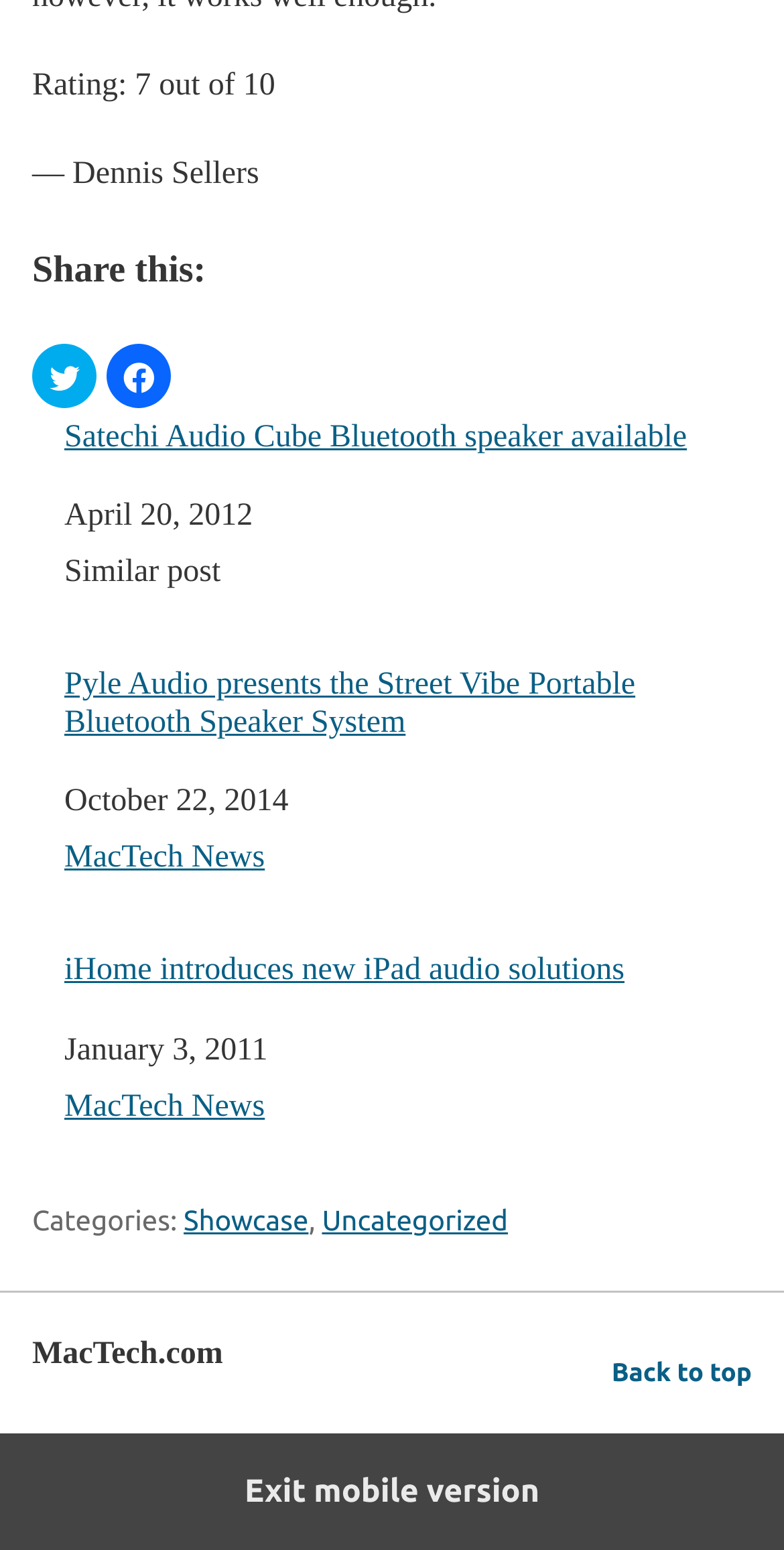Please determine the bounding box coordinates for the UI element described here. Use the format (top-left x, top-left y, bottom-right x, bottom-right y) with values bounded between 0 and 1: Uncategorized

[0.411, 0.776, 0.648, 0.797]